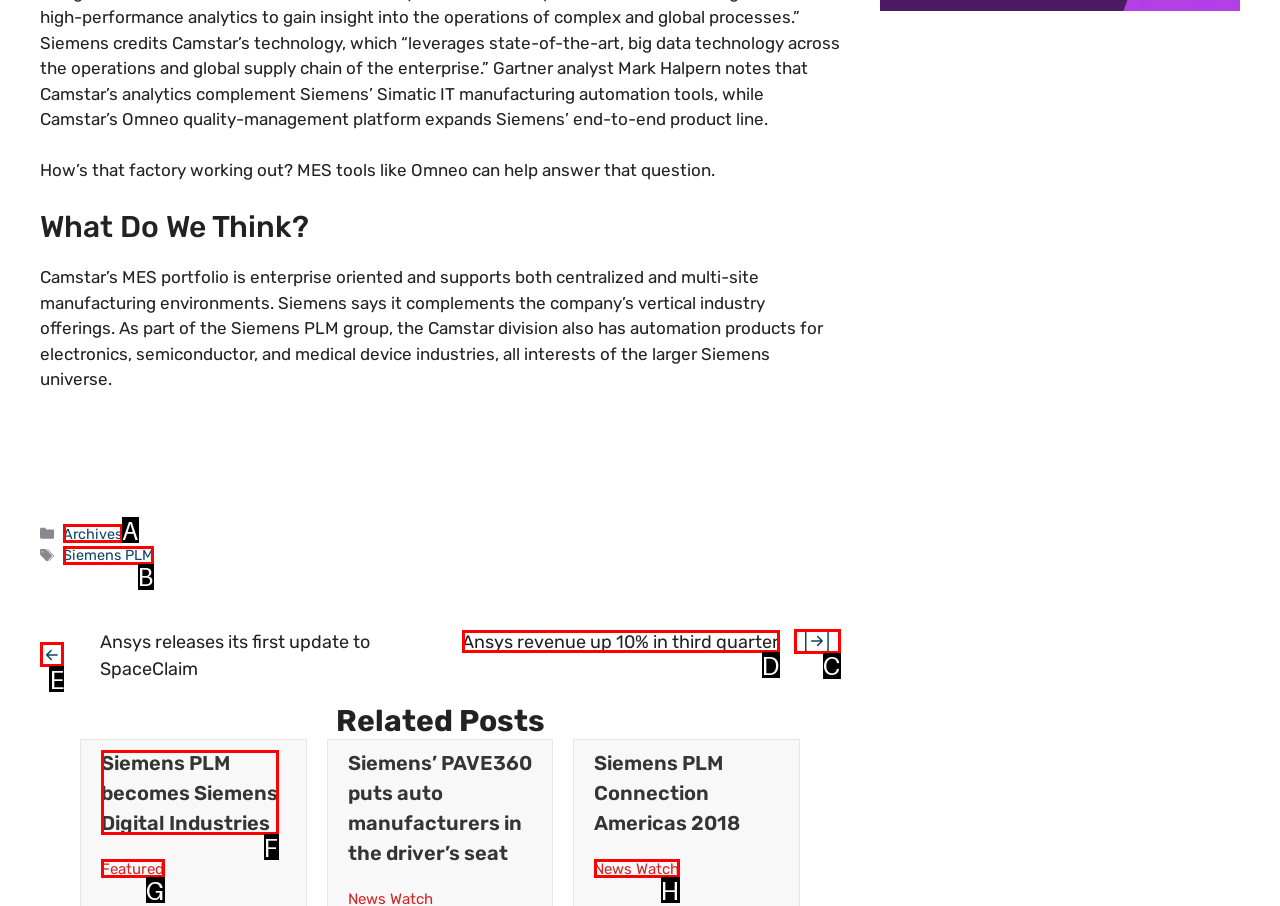From the description: aria-label="next post", identify the option that best matches and reply with the letter of that option directly.

C